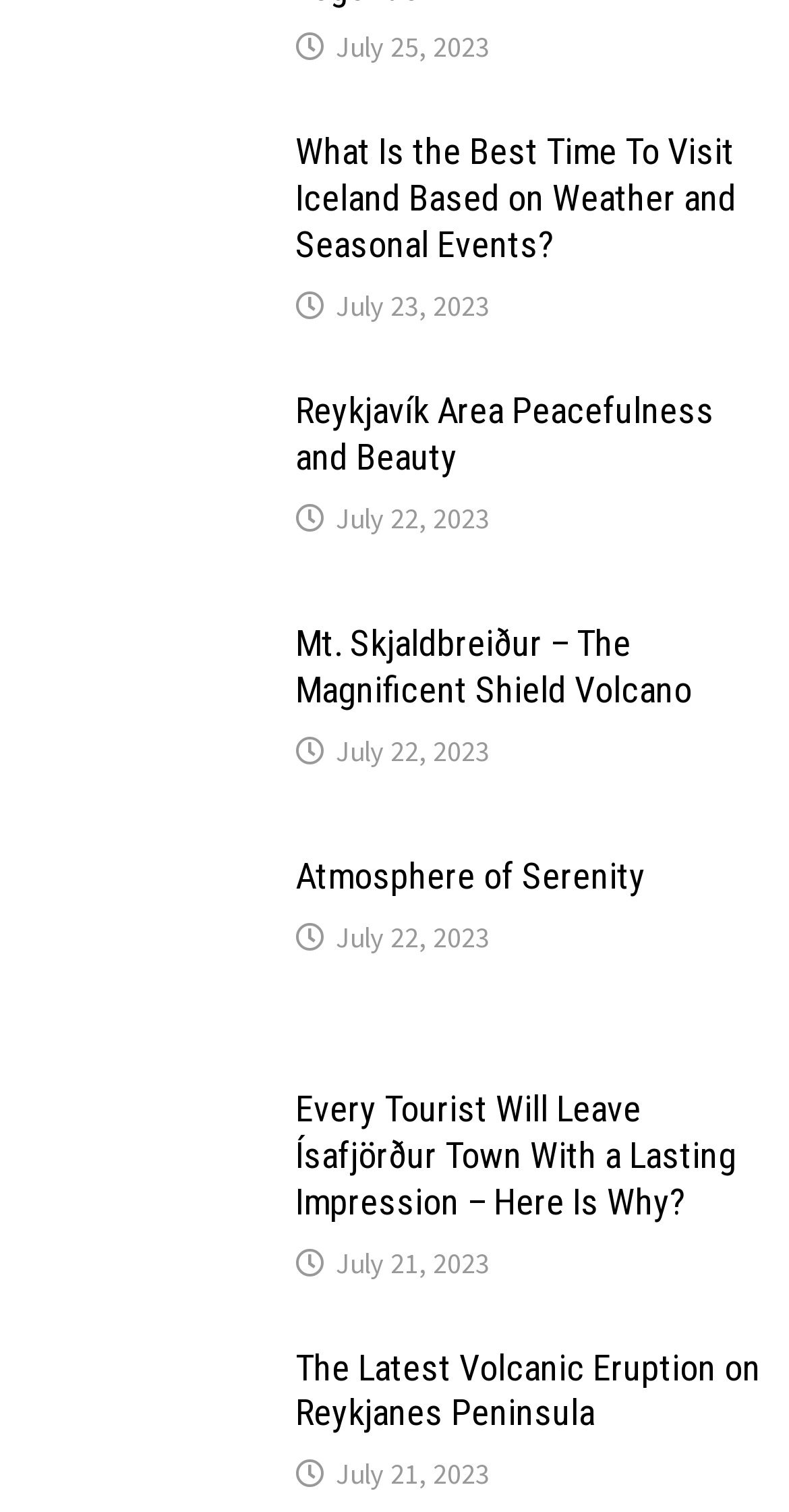Please respond to the question with a concise word or phrase:
How many links are on this webpage?

15